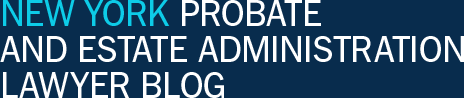What is the tone of the blog?
From the details in the image, provide a complete and detailed answer to the question.

The use of a dark blue background and bold, vibrant text in the banner creates a sense of professionalism, while the emphasis on providing information and resources implies an informative approach to legal issues.